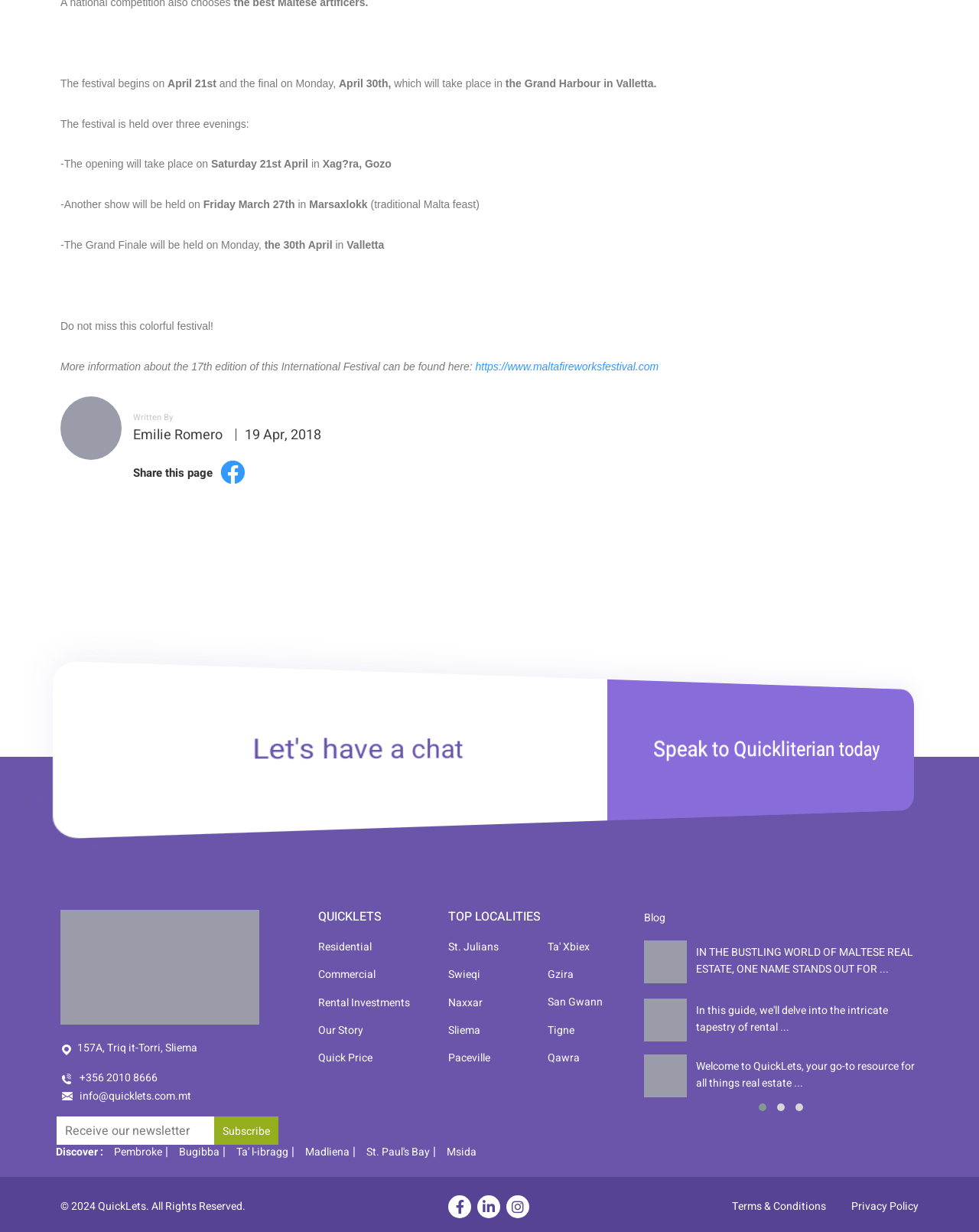Calculate the bounding box coordinates for the UI element based on the following description: "St. Julians". Ensure the coordinates are four float numbers between 0 and 1, i.e., [left, top, right, bottom].

[0.457, 0.762, 0.509, 0.775]